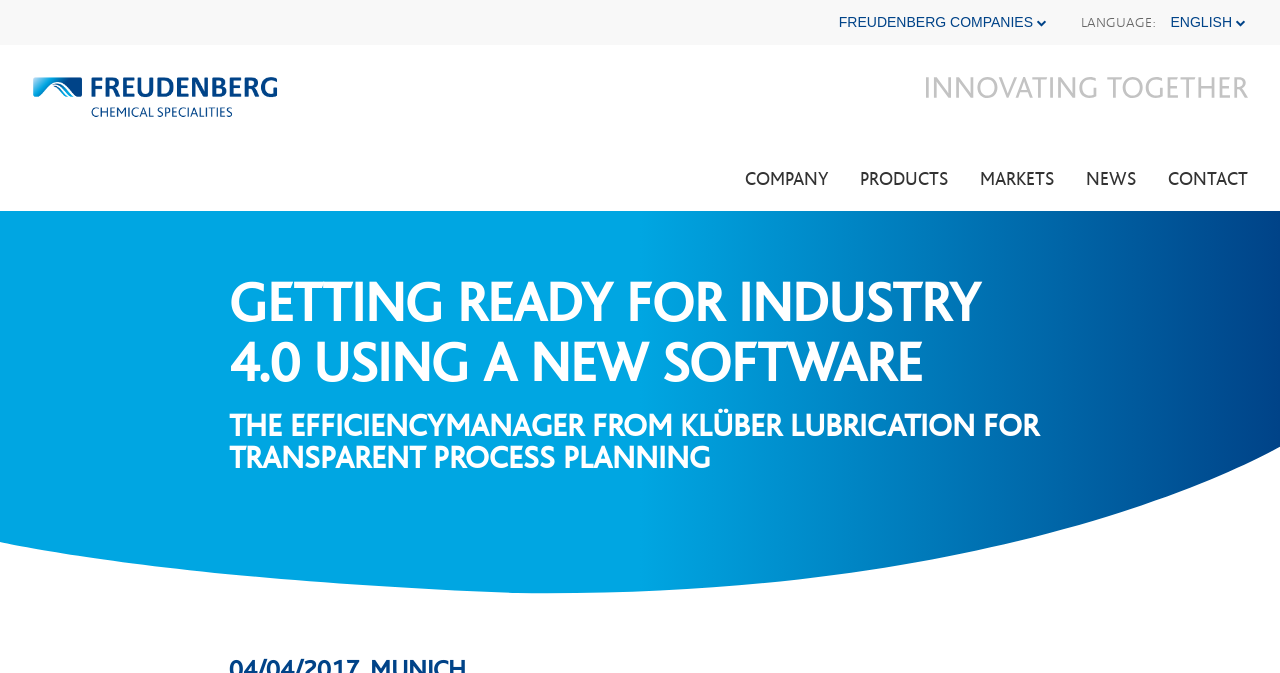Can you identify the bounding box coordinates of the clickable region needed to carry out this instruction: 'Contact us'? The coordinates should be four float numbers within the range of 0 to 1, stated as [left, top, right, bottom].

[0.912, 0.247, 0.975, 0.29]